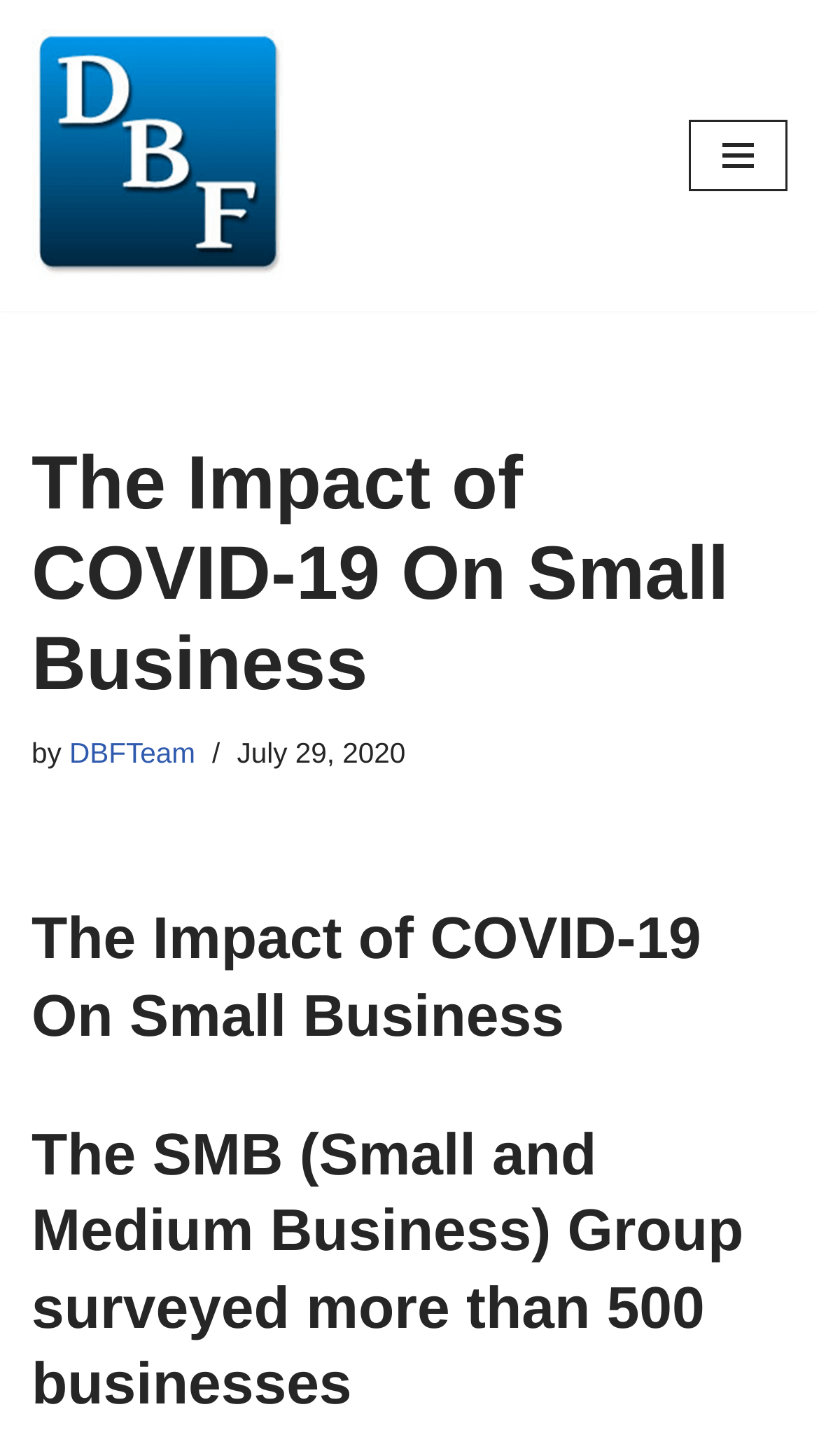Detail the various sections and features present on the webpage.

The webpage is about the impact of COVID-19 on small businesses, specifically discussing the effects on diversified business funding. At the top-left corner, there is a "Skip to content" link. Next to it, on the top-center, is a link to "Diversified Business Funding Custom Business Financing Solutions". On the top-right corner, there is a "Navigation Menu" button.

Below the top section, there is a main heading "The Impact of COVID-19 On Small Business" that spans across the page. Underneath, there is a byline that reads "by DBFTeam" with the date "July 29, 2020" next to it. 

Further down, there is another heading "The Impact of COVID-19 On Small Business" that is followed by a subheading "The SMB (Small and Medium Business) Group surveyed more than 500 businesses". These headings and text are centered on the page, with no images or other UI elements in the described area.